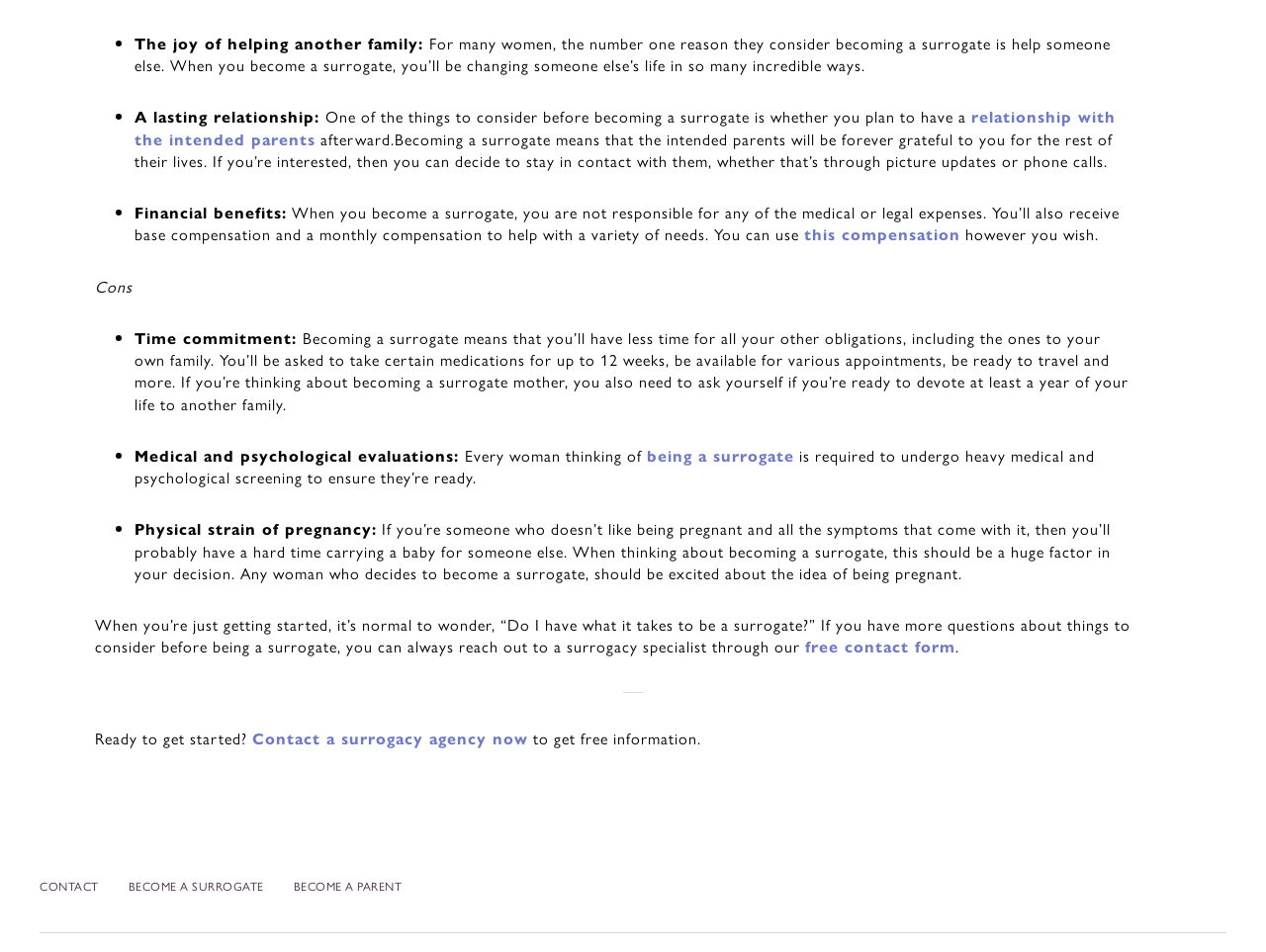What can you do if you have more questions about being a surrogate?
Examine the screenshot and reply with a single word or phrase.

Reach out to a surrogacy specialist